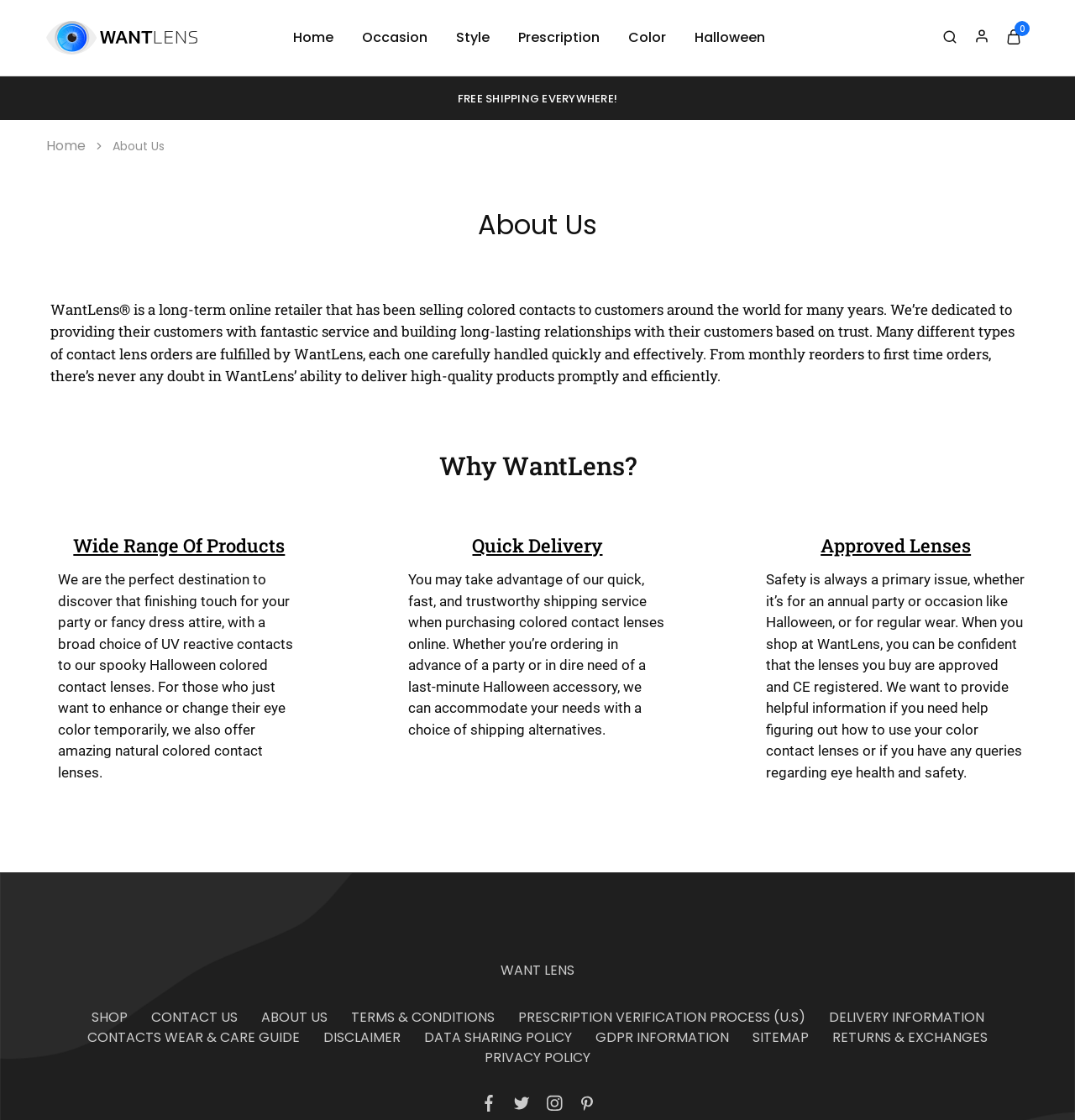Locate the bounding box coordinates of the item that should be clicked to fulfill the instruction: "Select the 'Occasion' option".

[0.334, 0.025, 0.4, 0.042]